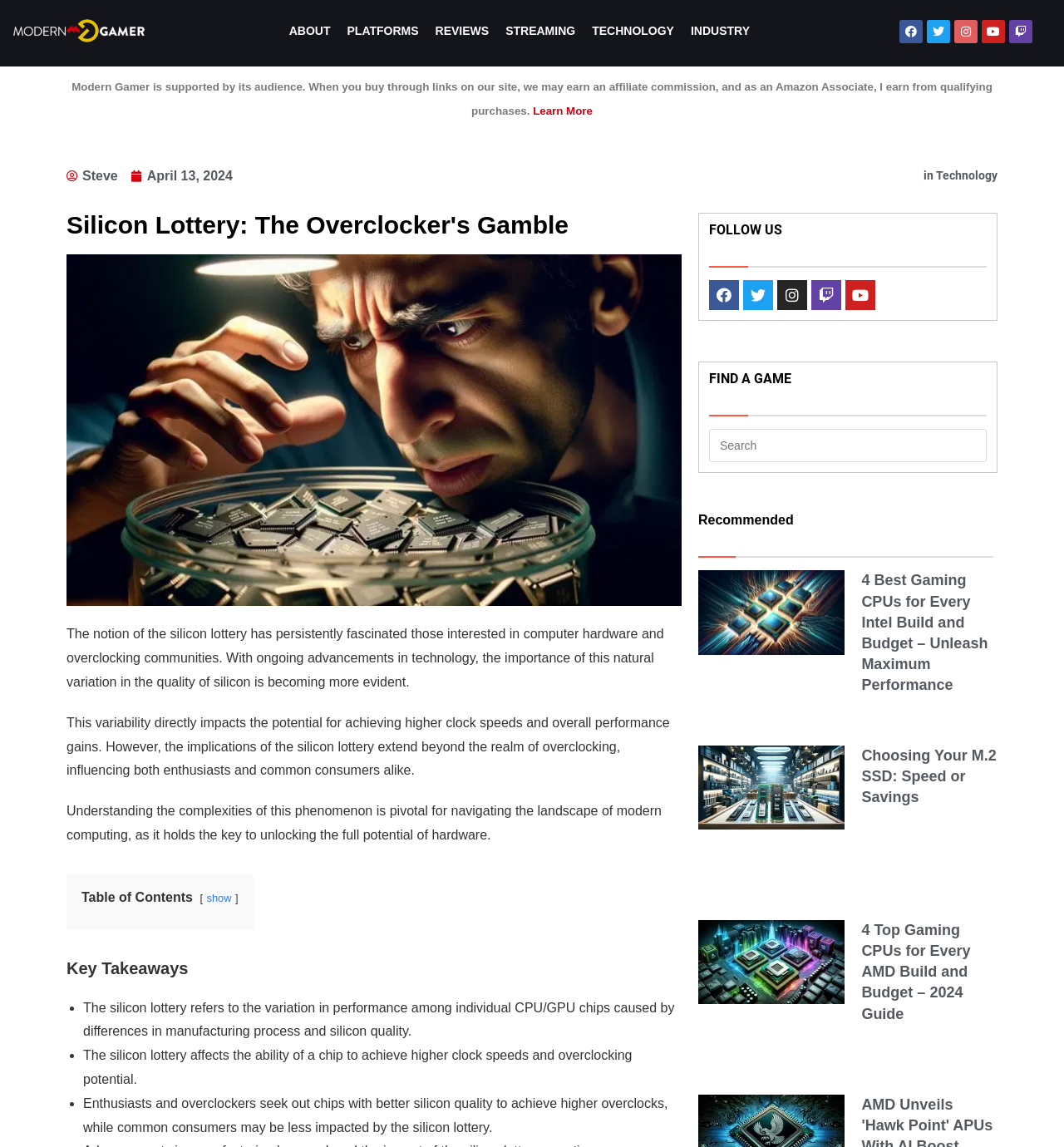Please determine the bounding box coordinates of the element to click on in order to accomplish the following task: "Click on the ABOUT link". Ensure the coordinates are four float numbers ranging from 0 to 1, i.e., [left, top, right, bottom].

[0.264, 0.0, 0.318, 0.054]